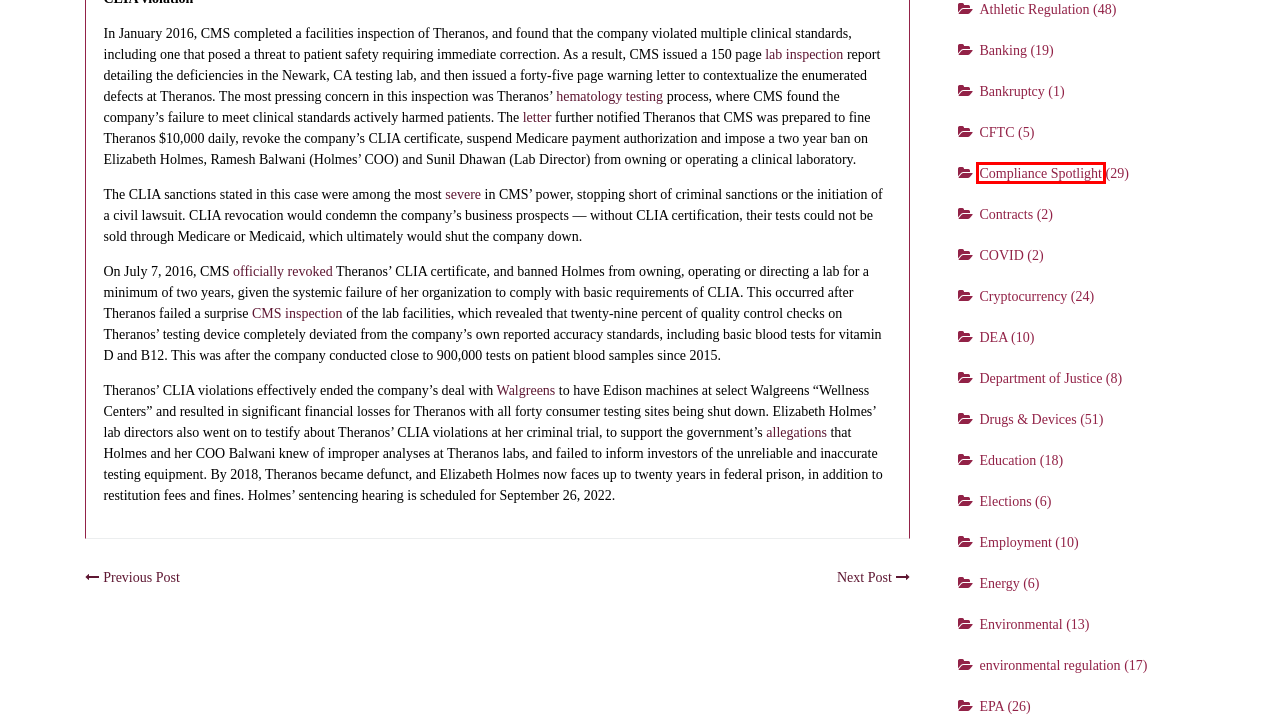You have been given a screenshot of a webpage, where a red bounding box surrounds a UI element. Identify the best matching webpage description for the page that loads after the element in the bounding box is clicked. Options include:
A. Department of Justice – INSIDE COMPLIANCE
B. Environmental – INSIDE COMPLIANCE
C. Contracts – INSIDE COMPLIANCE
D. Elections – INSIDE COMPLIANCE
E. COVID – INSIDE COMPLIANCE
F. Compliance Spotlight – INSIDE COMPLIANCE
G. In Theranos’ Trial, CLIA Laboratory Director Has a Starring Role - The Dark Report
H. Madigan-ComEd Bribery Scandal Prompts an Overhaul of Illinois Utility Regulation – INSIDE COMPLIANCE

F